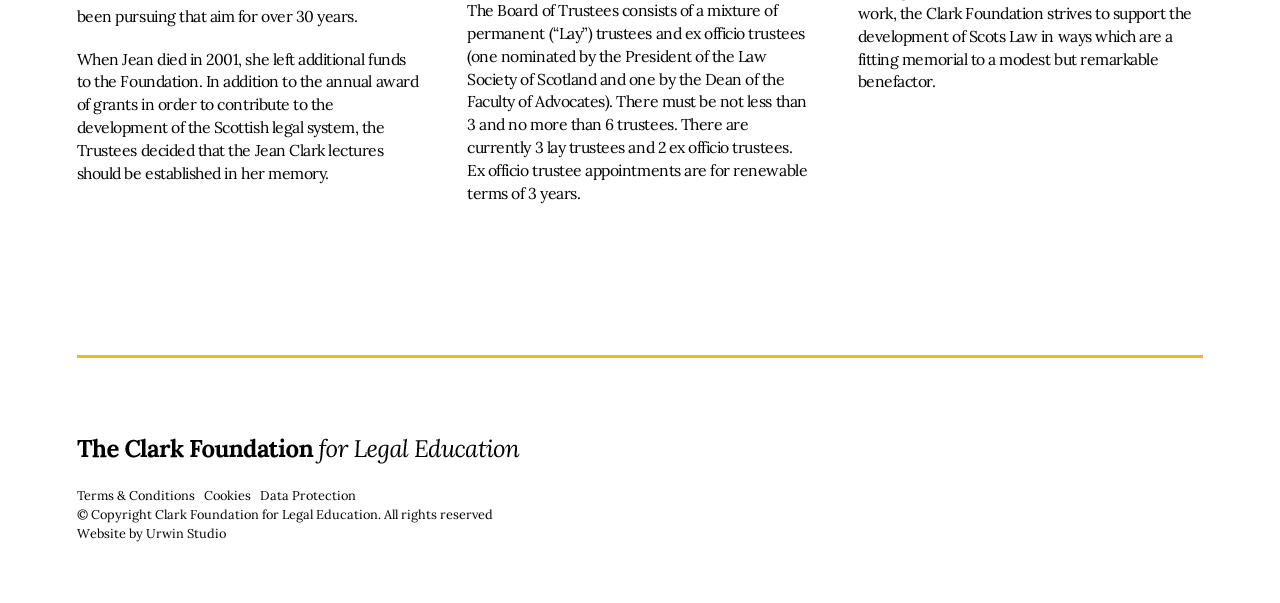Identify the bounding box for the described UI element: "Terms & Conditions".

[0.06, 0.807, 0.152, 0.833]